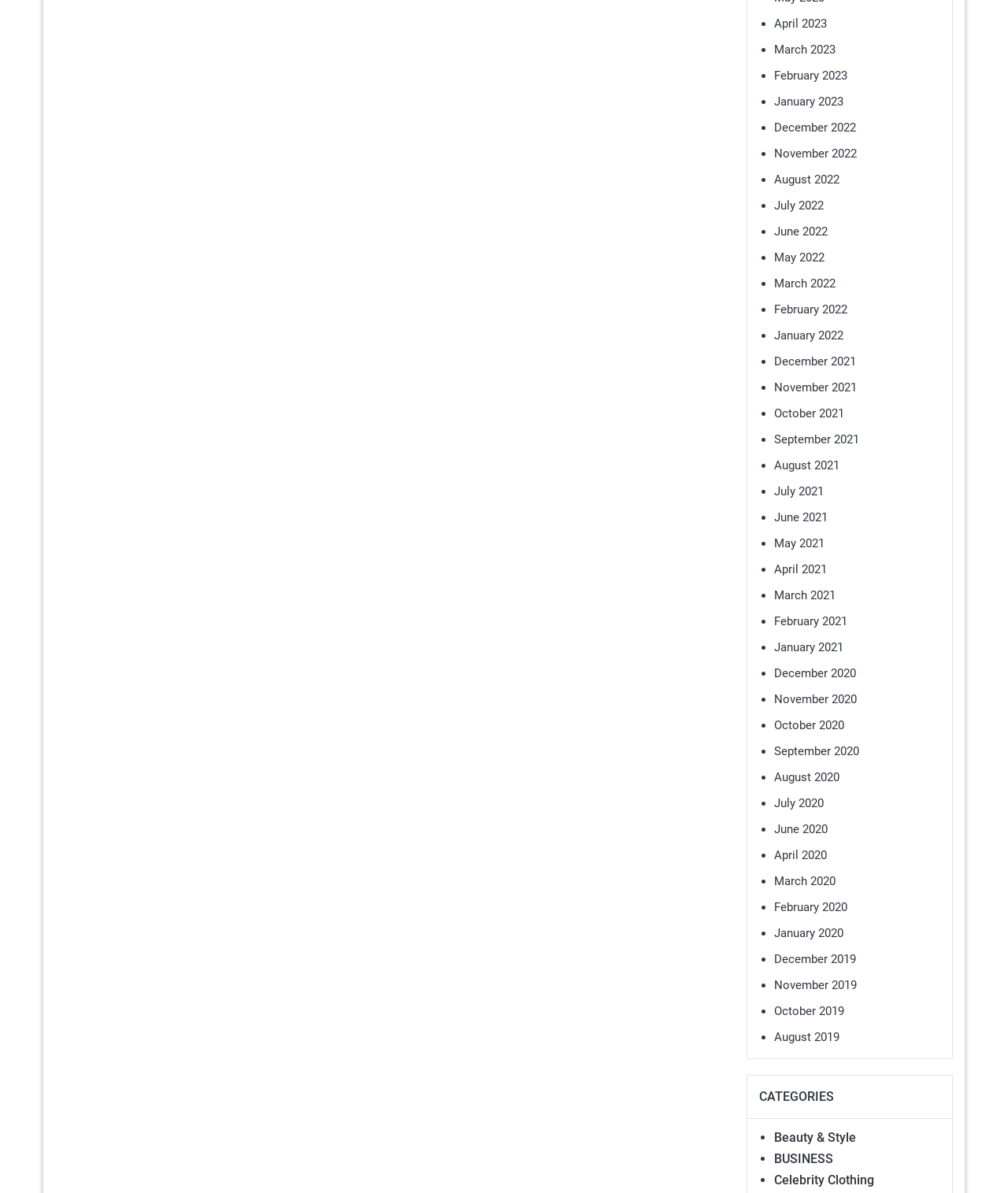Find the bounding box coordinates for the area you need to click to carry out the instruction: "Access August 2021". The coordinates should be four float numbers between 0 and 1, indicated as [left, top, right, bottom].

[0.768, 0.384, 0.832, 0.396]